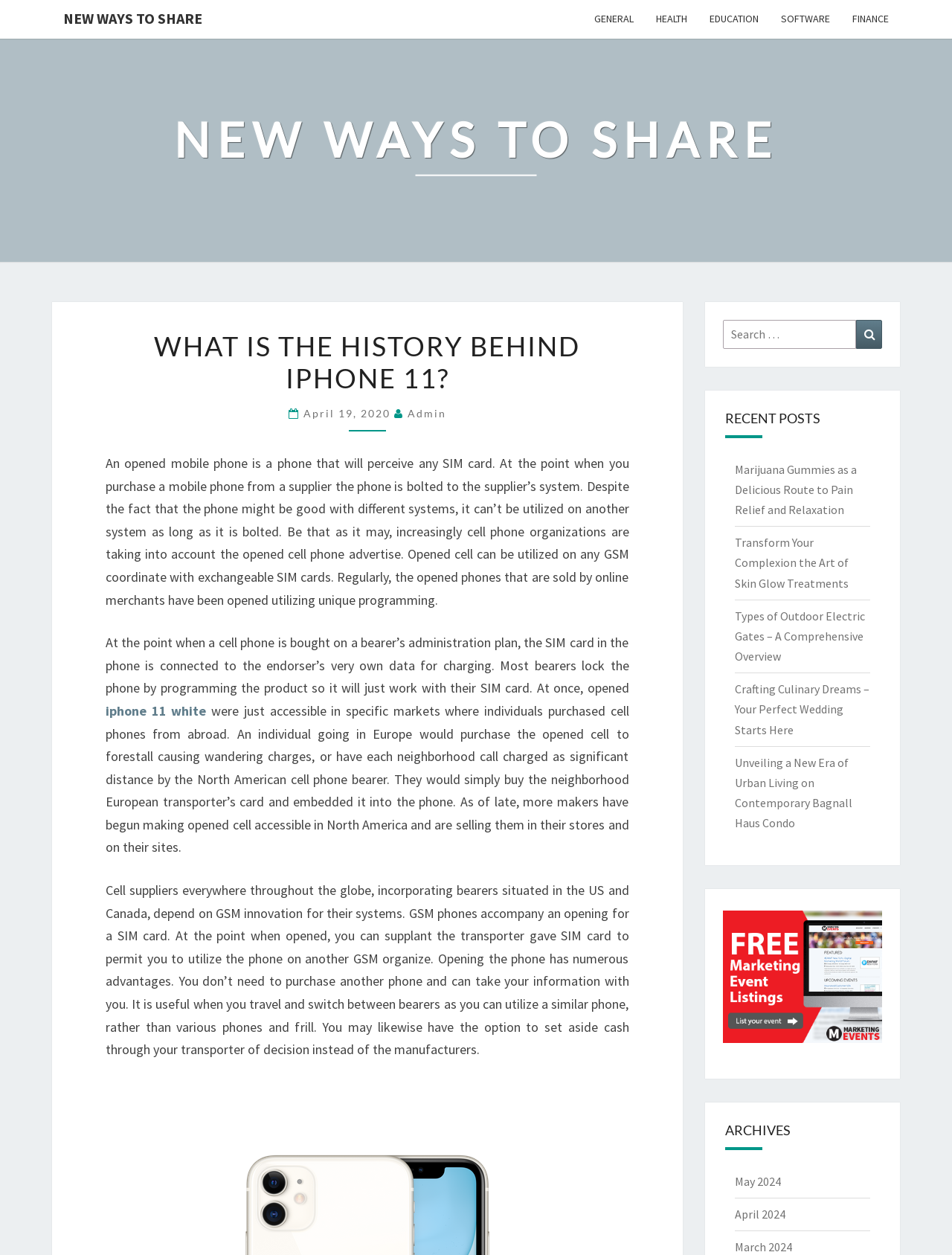What is the author of the article?
Please use the image to provide an in-depth answer to the question.

The author of the article is 'Admin', which is mentioned below the title 'WHAT IS THE HISTORY BEHIND IPHONE 11?' along with the date 'April 19, 2020'.